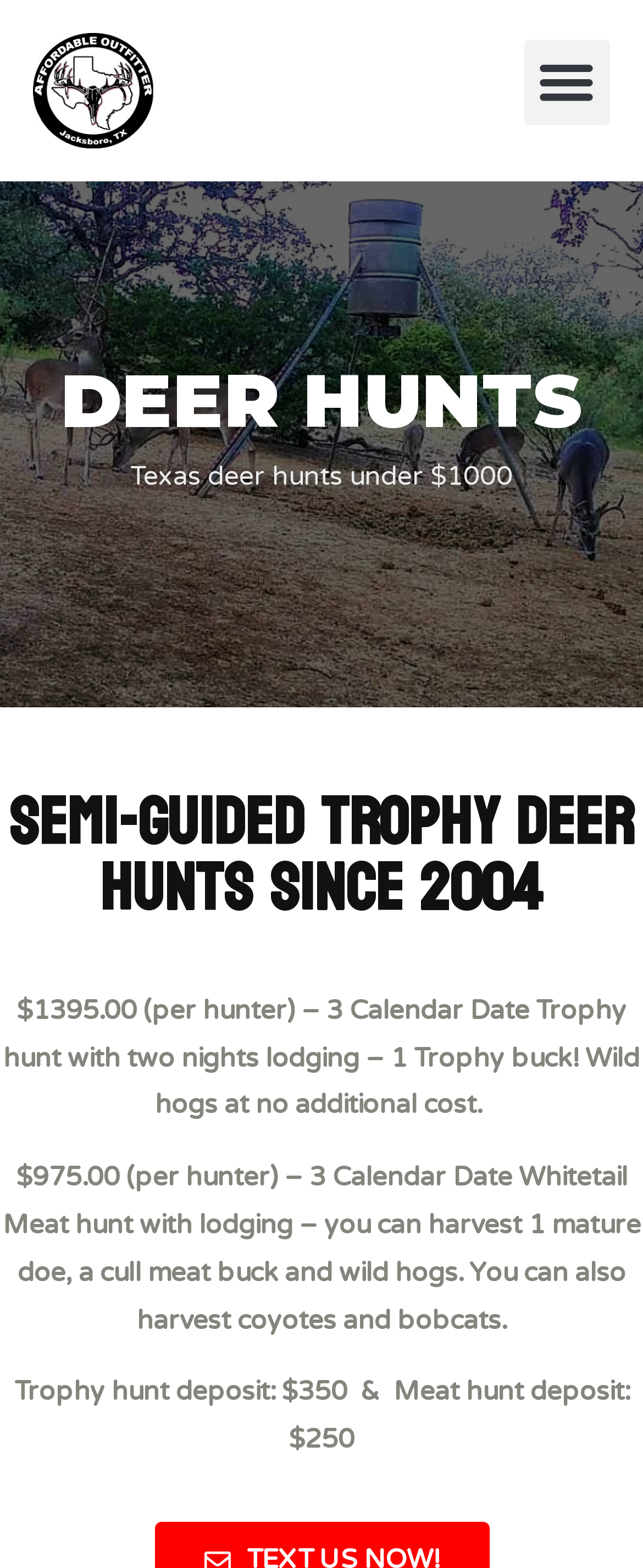What type of deer can be harvested in the Whitetail Meat hunt?
Give a single word or phrase answer based on the content of the image.

mature doe, cull meat buck